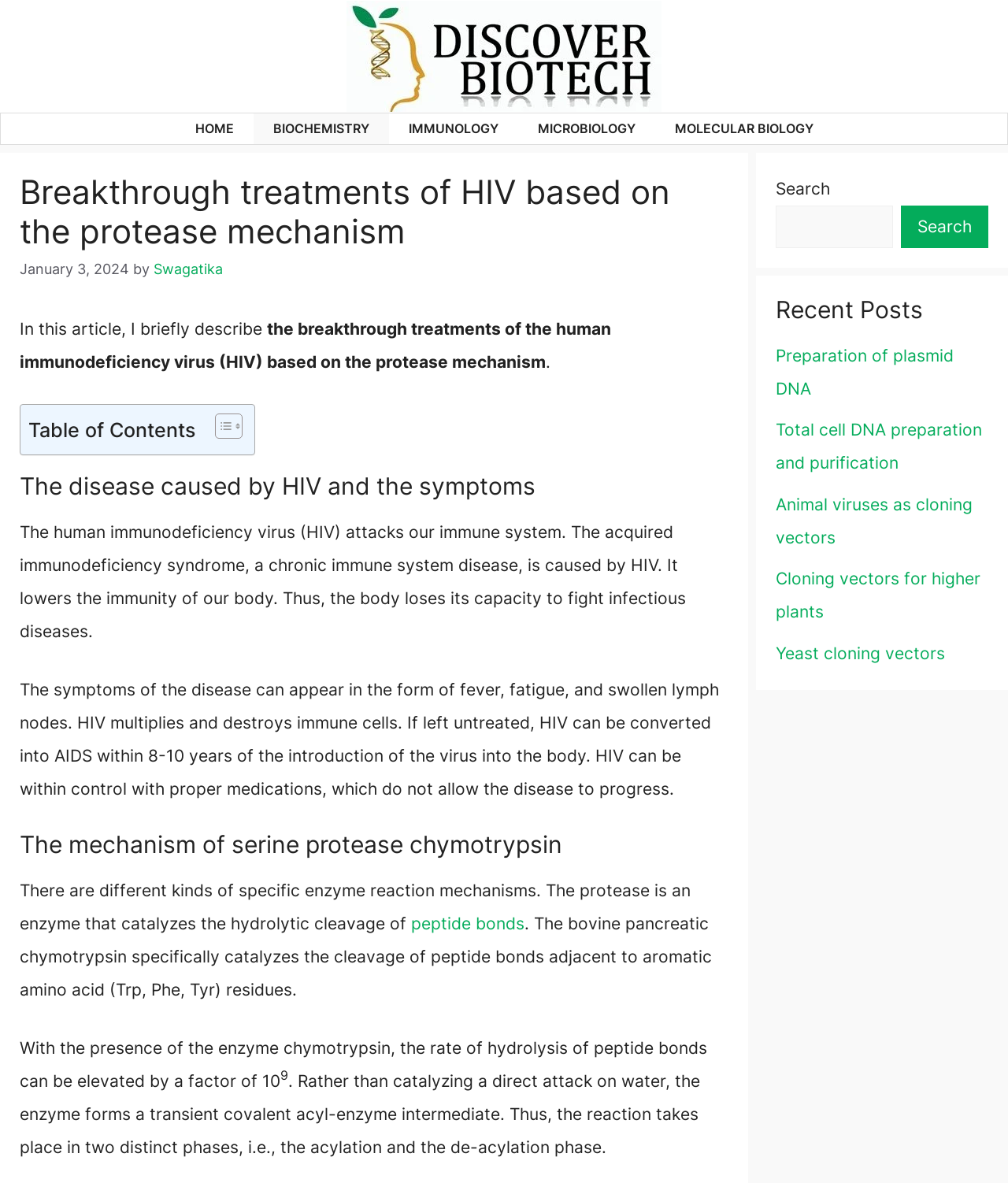From the given element description: "Cloning vectors for higher plants", find the bounding box for the UI element. Provide the coordinates as four float numbers between 0 and 1, in the order [left, top, right, bottom].

[0.77, 0.481, 0.973, 0.525]